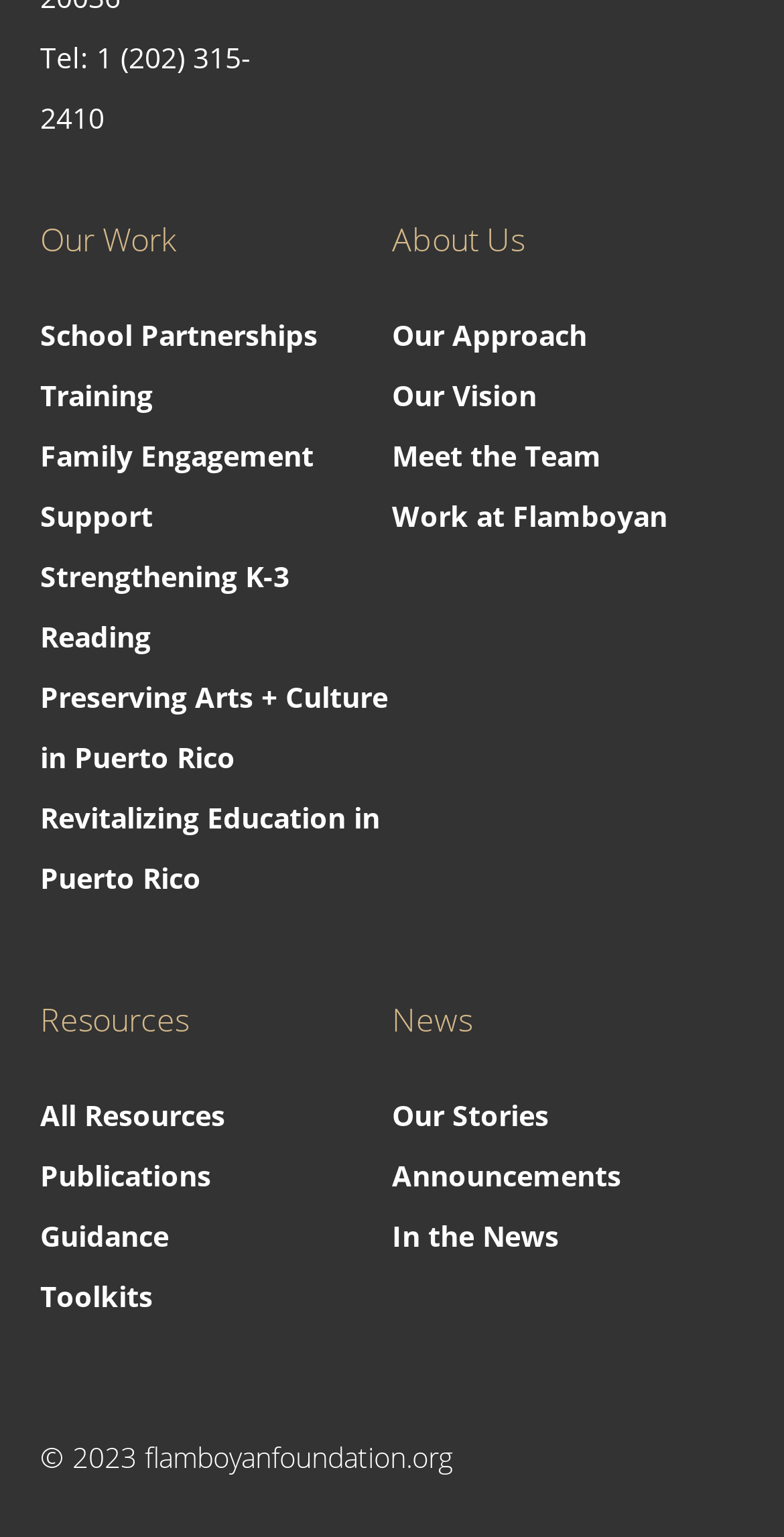Please specify the bounding box coordinates of the clickable section necessary to execute the following command: "Learn about Our Approach".

[0.5, 0.205, 0.749, 0.23]